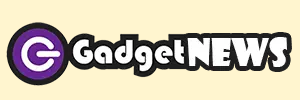What is emphasized by the 'NEWS' portion?
Give a detailed response to the question by analyzing the screenshot.

The 'NEWS' portion is presented in large uppercase letters, which emphasizes the brand's focus on delivering the latest news and updates in the gadget and technology sector.